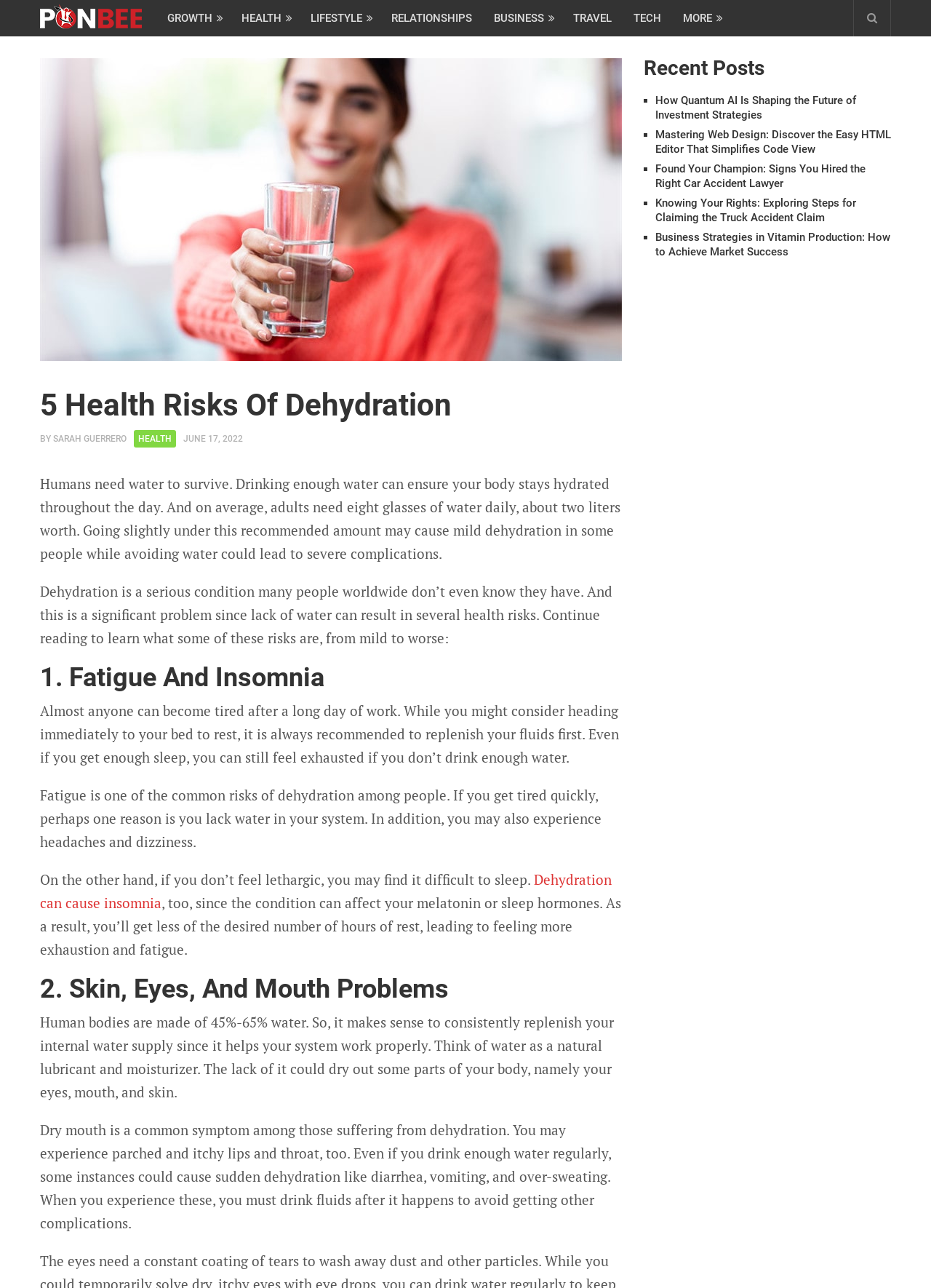Identify the bounding box coordinates of the clickable region to carry out the given instruction: "Read the article by SARAH GUERRERO".

[0.057, 0.337, 0.136, 0.345]